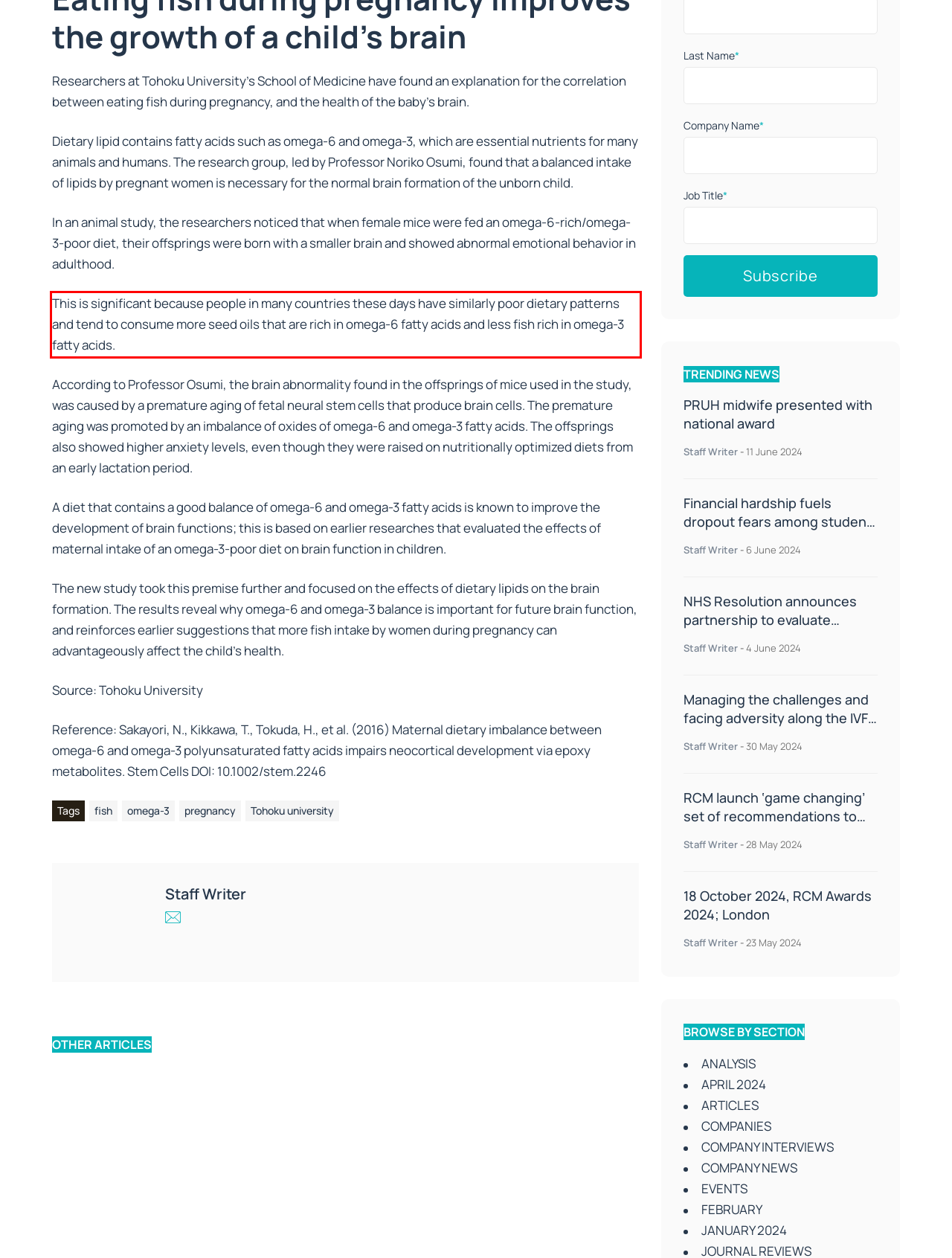Given the screenshot of the webpage, identify the red bounding box, and recognize the text content inside that red bounding box.

This is significant because people in many countries these days have similarly poor dietary patterns and tend to consume more seed oils that are rich in omega-6 fatty acids and less fish rich in omega-3 fatty acids.